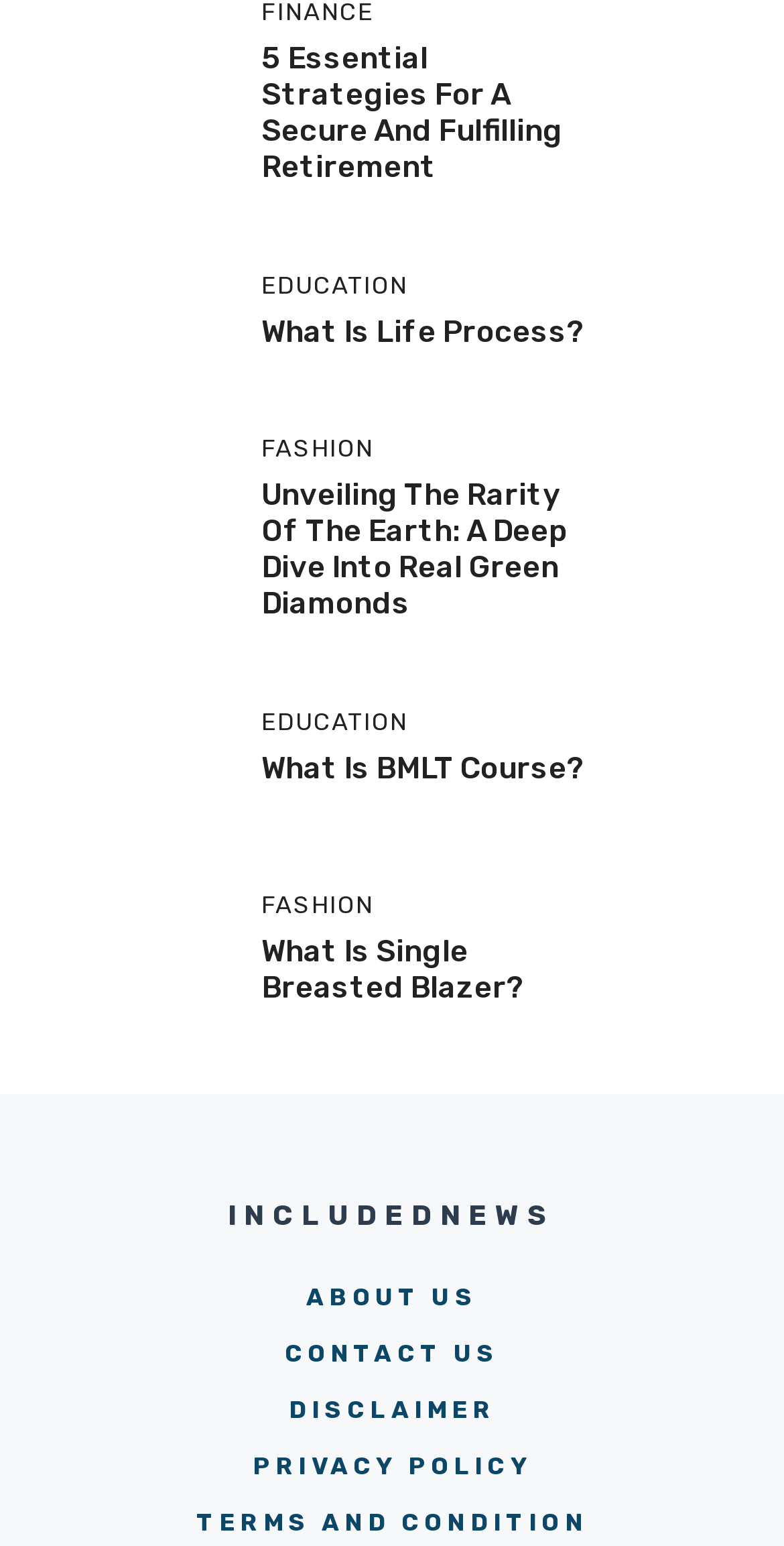Pinpoint the bounding box coordinates of the clickable area needed to execute the instruction: "learn about Unveiling The Rarity Of The Earth: A Deep Dive Into Real Green Diamonds". The coordinates should be specified as four float numbers between 0 and 1, i.e., [left, top, right, bottom].

[0.333, 0.308, 0.723, 0.402]